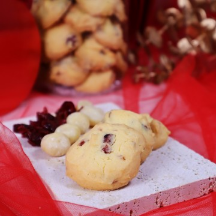Create an elaborate description of the image, covering every aspect.

The image showcases a delightful selection of freshly baked cookies, featuring a rich golden color and a soft, crumbly texture. In the foreground, the cookies are accompanied by a mix of ingredients, including a cluster of sweet, dried cranberries and delicate, round cookies that hint at a light and buttery flavor. These treats are presented on a textured, white surface that contrasts beautifully with the vibrant red backdrop, adorned with elegantly draped tulle and festive decorations, creating a warm and inviting festive atmosphere. Behind the cookies, a jar filled with more cookies adds to the rustic charm and suggests an abundance of deliciousness, perfect for sharing during the holiday season. The overall arrangement emphasizes a sense of celebration and indulgence, inviting viewers to savor the moment.